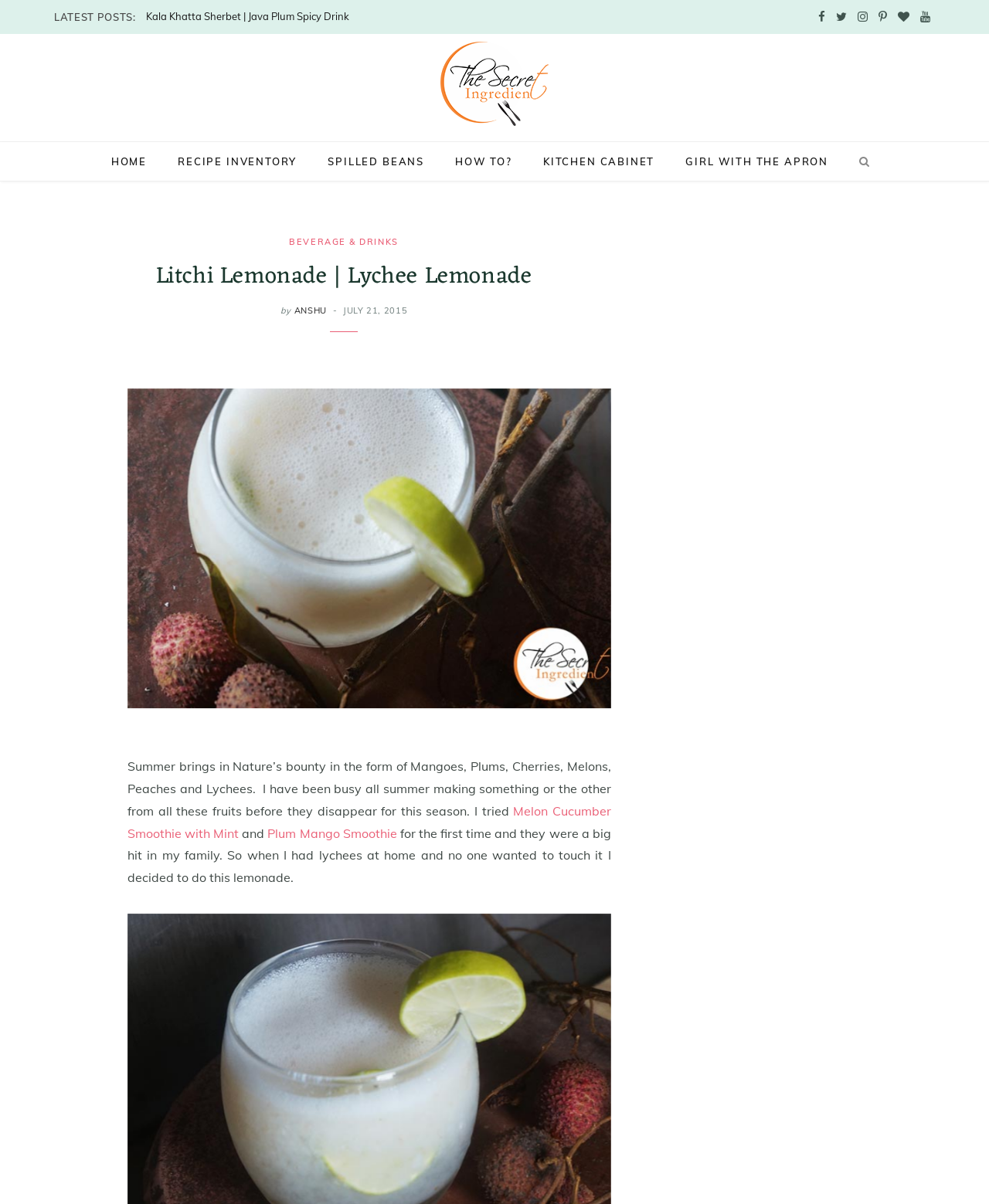Locate the bounding box coordinates of the clickable region necessary to complete the following instruction: "Click on the Facebook link". Provide the coordinates in the format of four float numbers between 0 and 1, i.e., [left, top, right, bottom].

[0.823, 0.0, 0.839, 0.028]